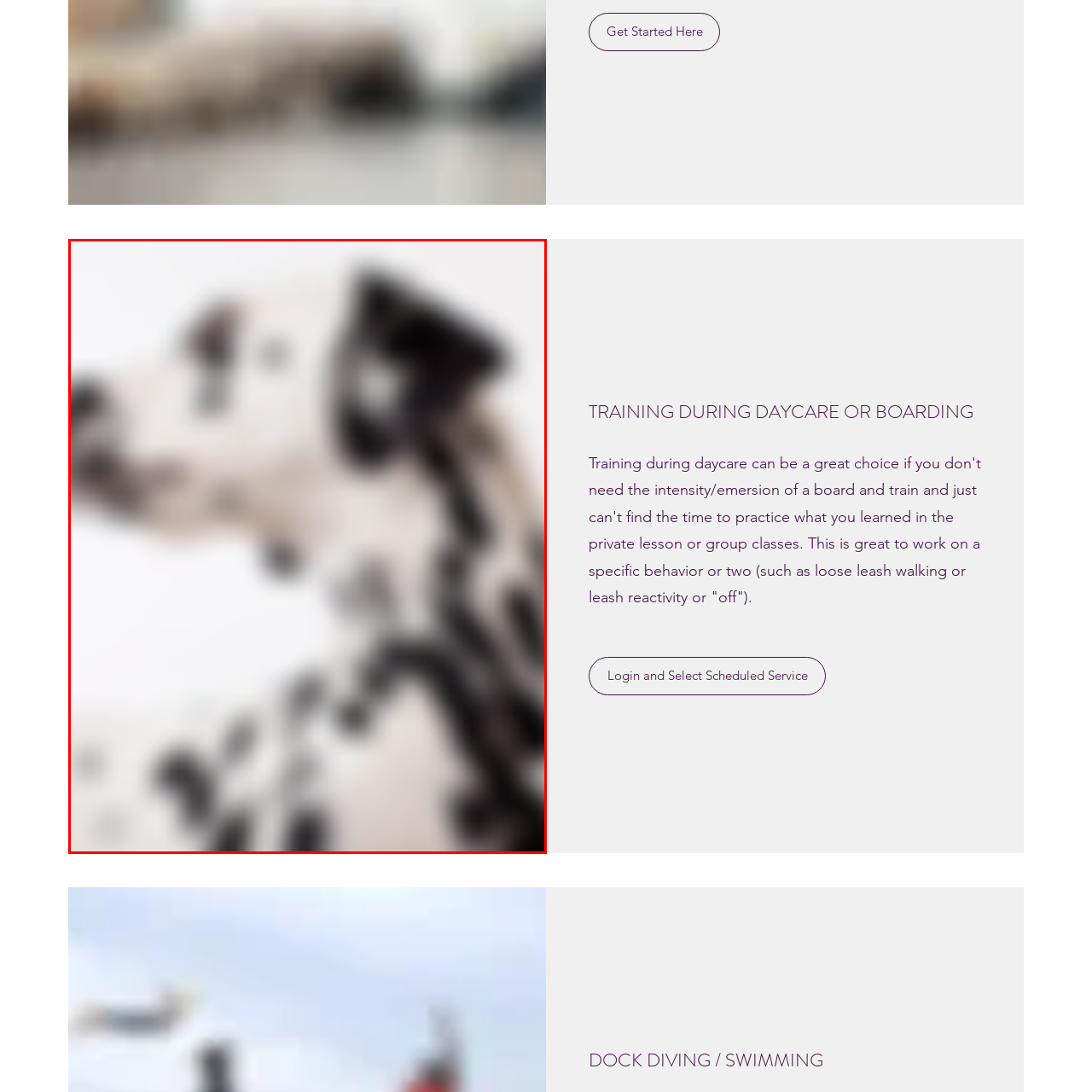Observe the image enclosed by the red box and thoroughly answer the subsequent question based on the visual details: What is the dog's nature?

According to the caption, Dalmatians are known for their playful and energetic nature, making them excellent companions in various activities.